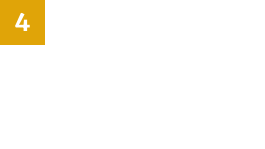Describe the image thoroughly.

The image depicts a scene from Dartmouth College on May 1, where a member of New Hampshire state riot police is present on campus. This moment captures the heightened tension as riot police, including the state's Special Event Response Team, were mobilized to dismantle a pro-Palestinian encampment that had been established by students. The context of this image aligns with broader discussions surrounding civil disobedience, protests, and campus activism, specifically highlighting the clash between student expressions of solidarity and law enforcement responses. This particular incident has sparked debates about civil rights and the role of police in educational environments within the framework of ongoing national conversations about social justice and protest movements.